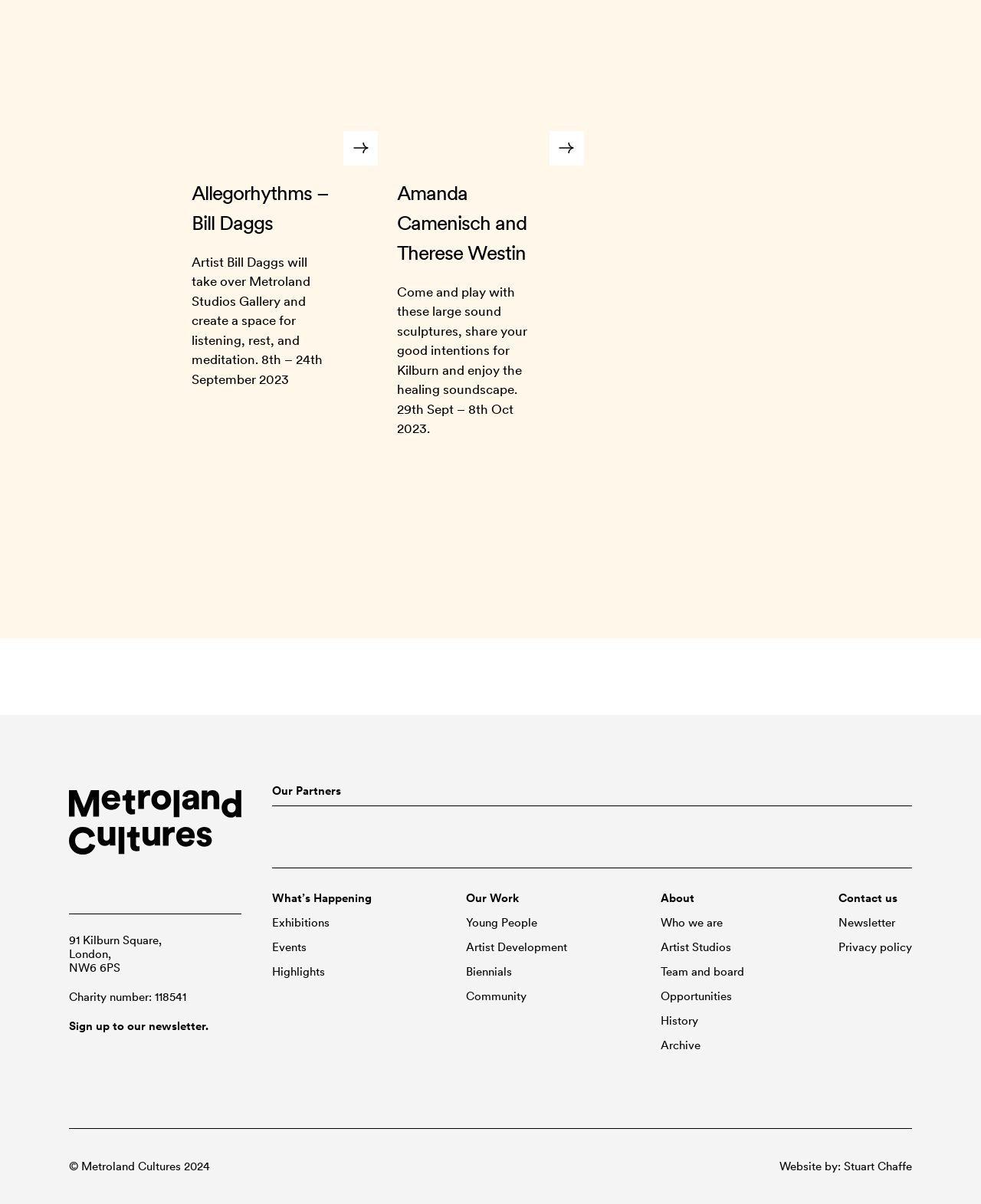Determine the bounding box coordinates in the format (top-left x, top-left y, bottom-right x, bottom-right y). Ensure all values are floating point numbers between 0 and 1. Identify the bounding box of the UI element described by: Opportunities

[0.674, 0.822, 0.746, 0.833]